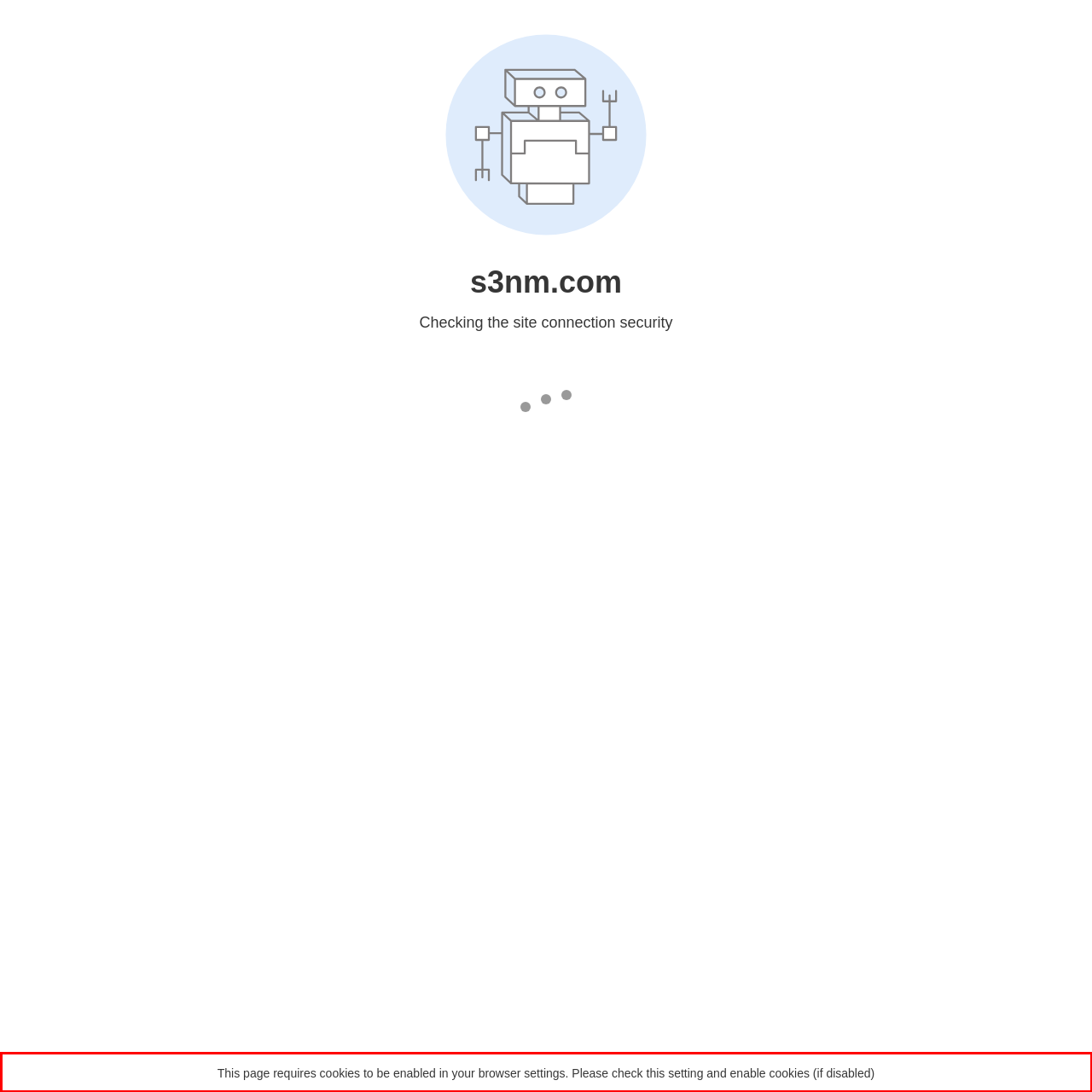Look at the provided screenshot of the webpage and perform OCR on the text within the red bounding box.

This page requires cookies to be enabled in your browser settings. Please check this setting and enable cookies (if disabled)